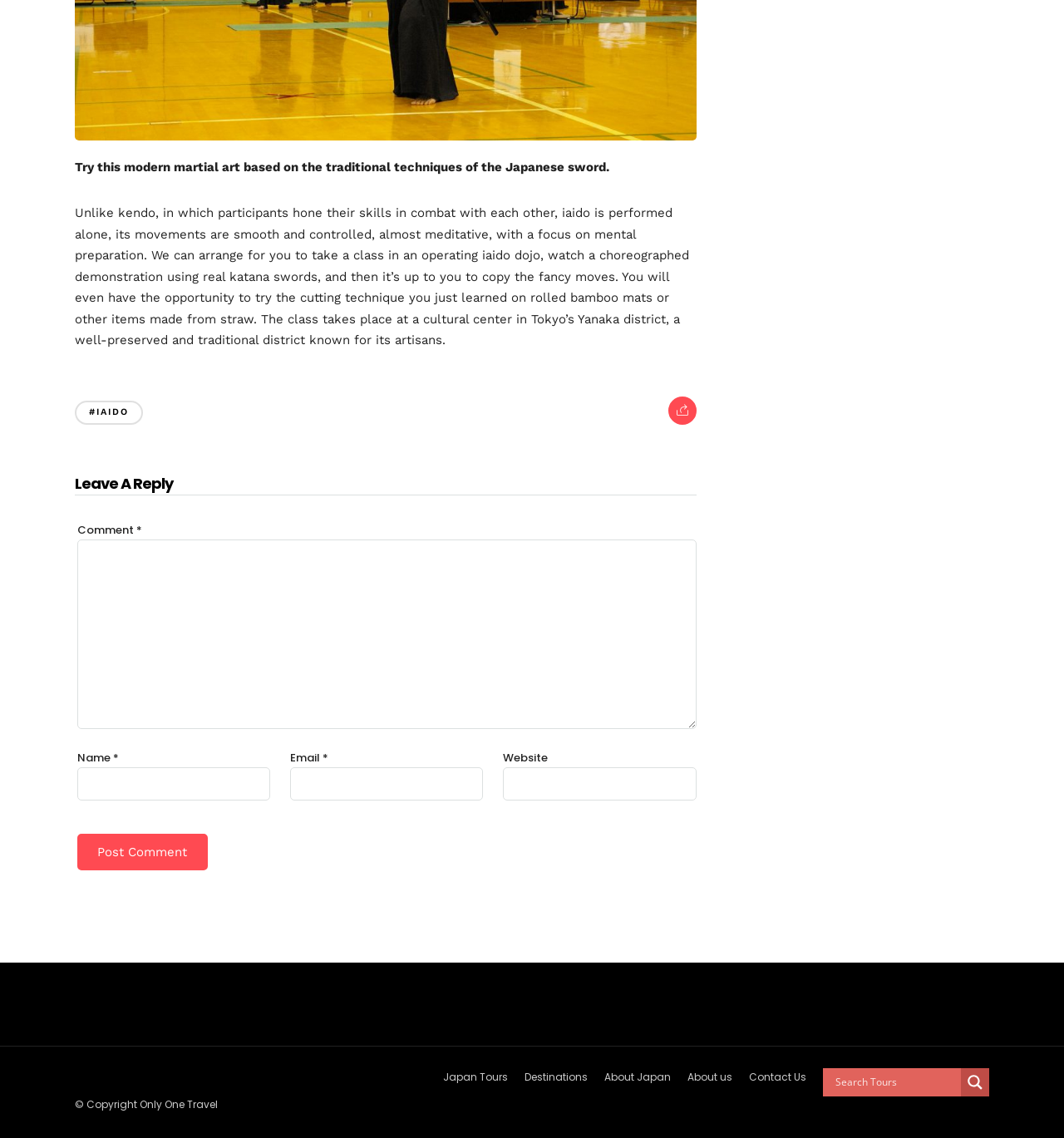Given the element description "parent_node: Email * aria-describedby="email-notes" name="email"", identify the bounding box of the corresponding UI element.

[0.273, 0.674, 0.454, 0.703]